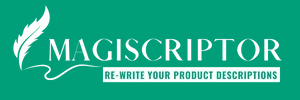Offer a detailed narrative of what is shown in the image.

The image features the brand logo for "MAGISCRIPTOR," designed with an eye-catching green background. Prominently displayed is the brand name "MAGISCRIPTOR" in bold, white uppercase letters, accompanied by a stylized quill icon, symbolizing creativity and writing. Below the brand name, the tagline "RE-WRITE YOUR PRODUCT DESCRIPTIONS" is presented in a slightly smaller, yet clear font, emphasizing the service's focus on enhancing product descriptions. This image serves as a visual introduction to a platform aimed at simplifying and improving the quality of product narratives for e-commerce businesses, specifically targeting Shopify users.